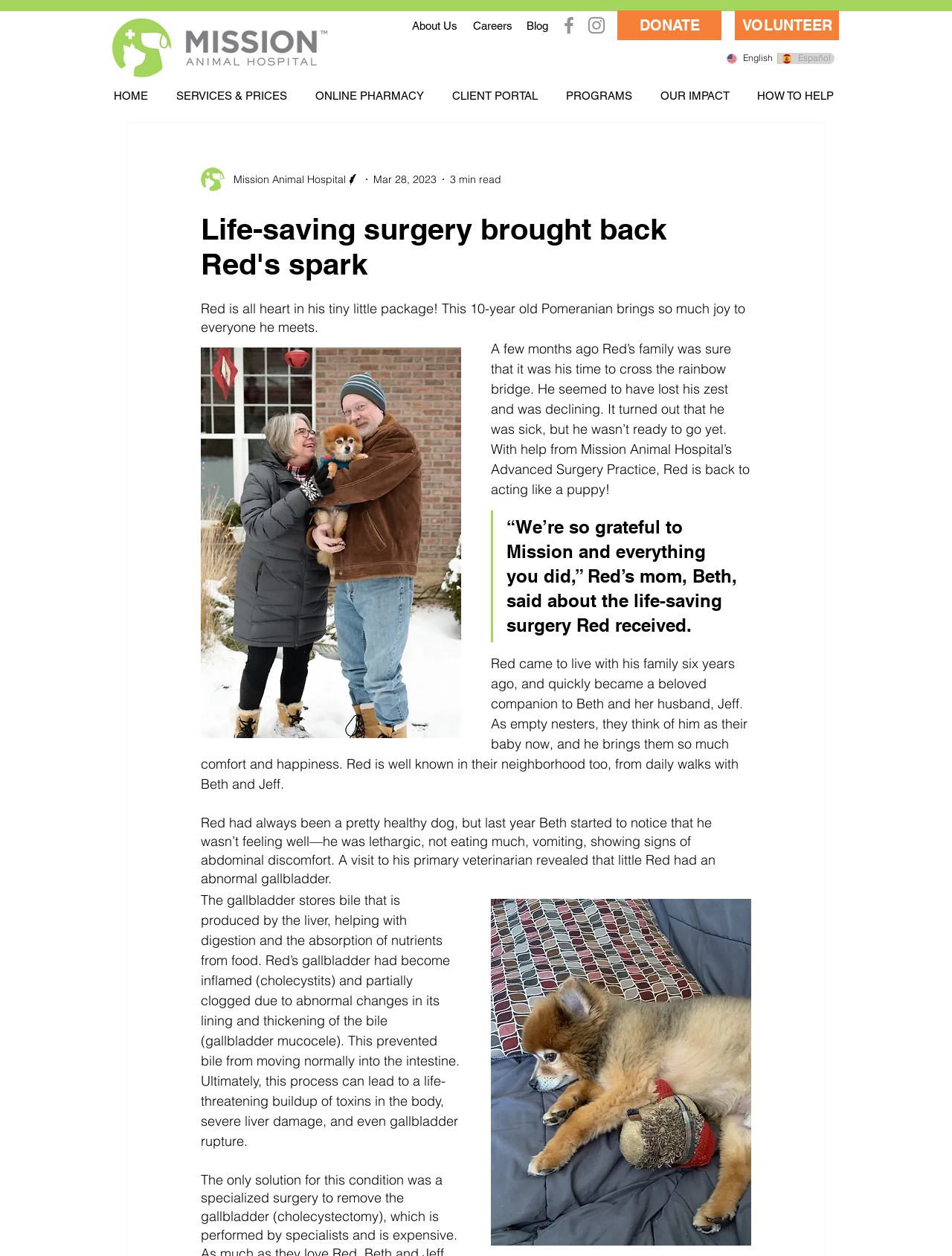What was wrong with Red's gallbladder? Refer to the image and provide a one-word or short phrase answer.

Inflamed and partially clogged